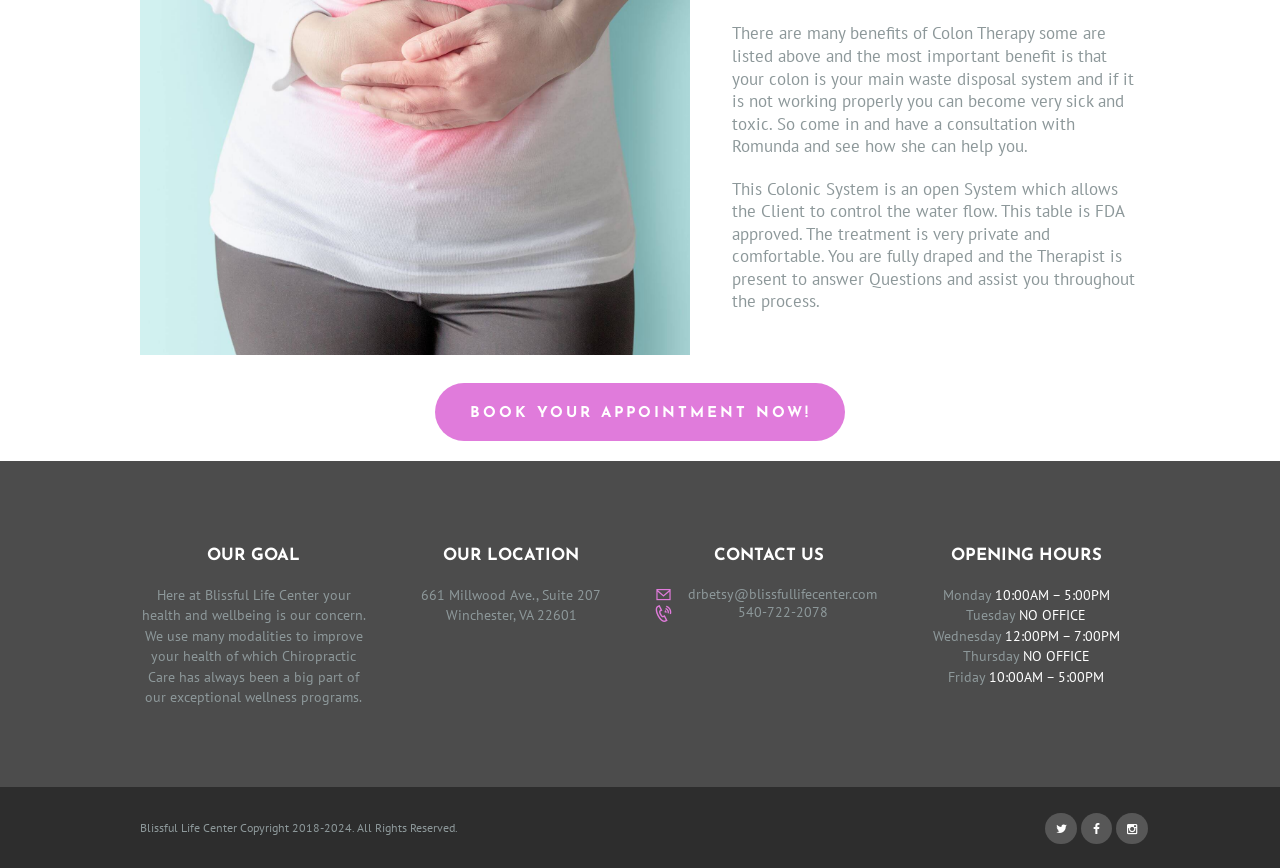Please determine the bounding box of the UI element that matches this description: 540-722-2078. The coordinates should be given as (top-left x, top-left y, bottom-right x, bottom-right y), with all values between 0 and 1.

[0.576, 0.694, 0.647, 0.715]